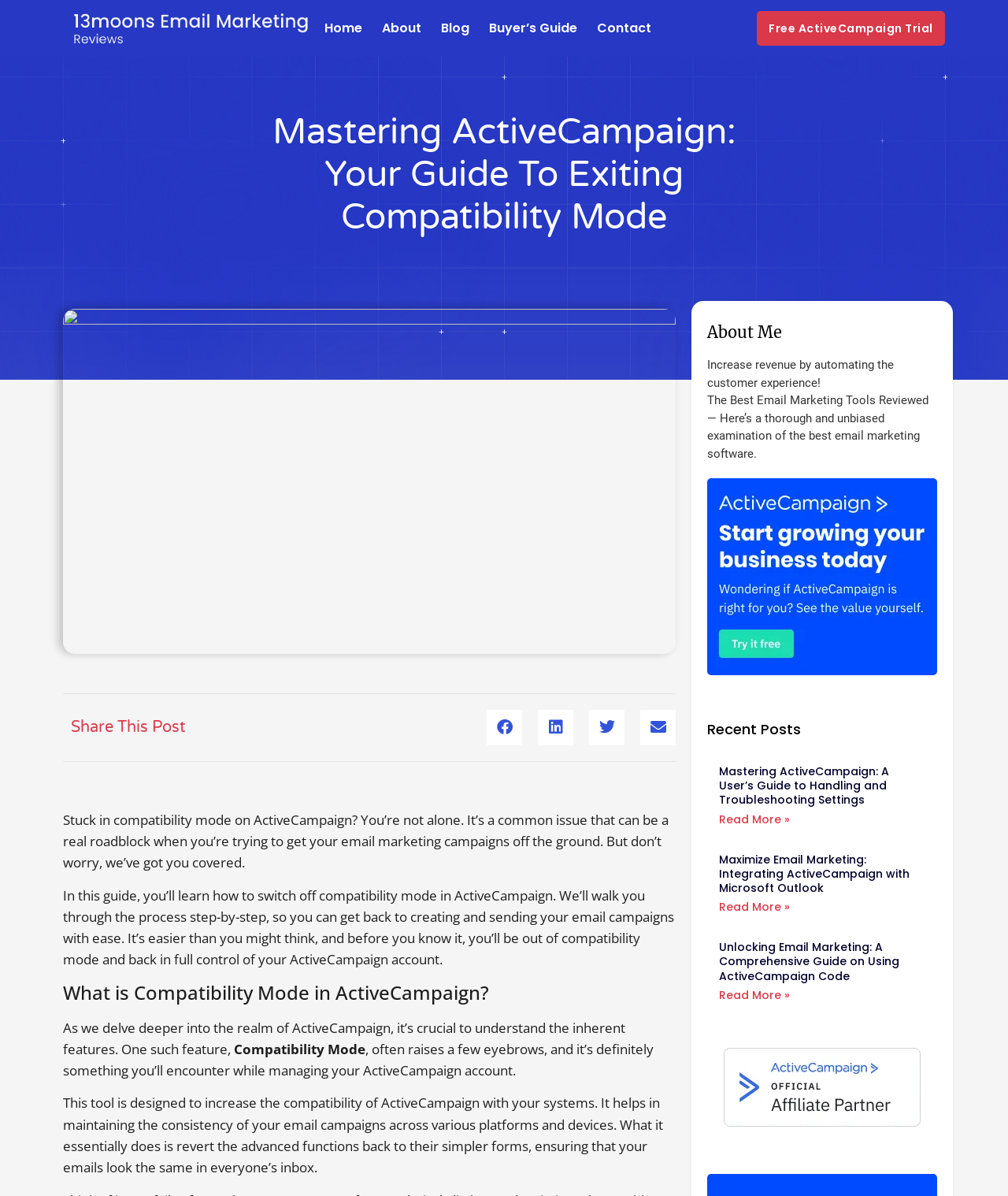What is the purpose of Compatibility Mode in ActiveCampaign? From the image, respond with a single word or brief phrase.

Increase compatibility